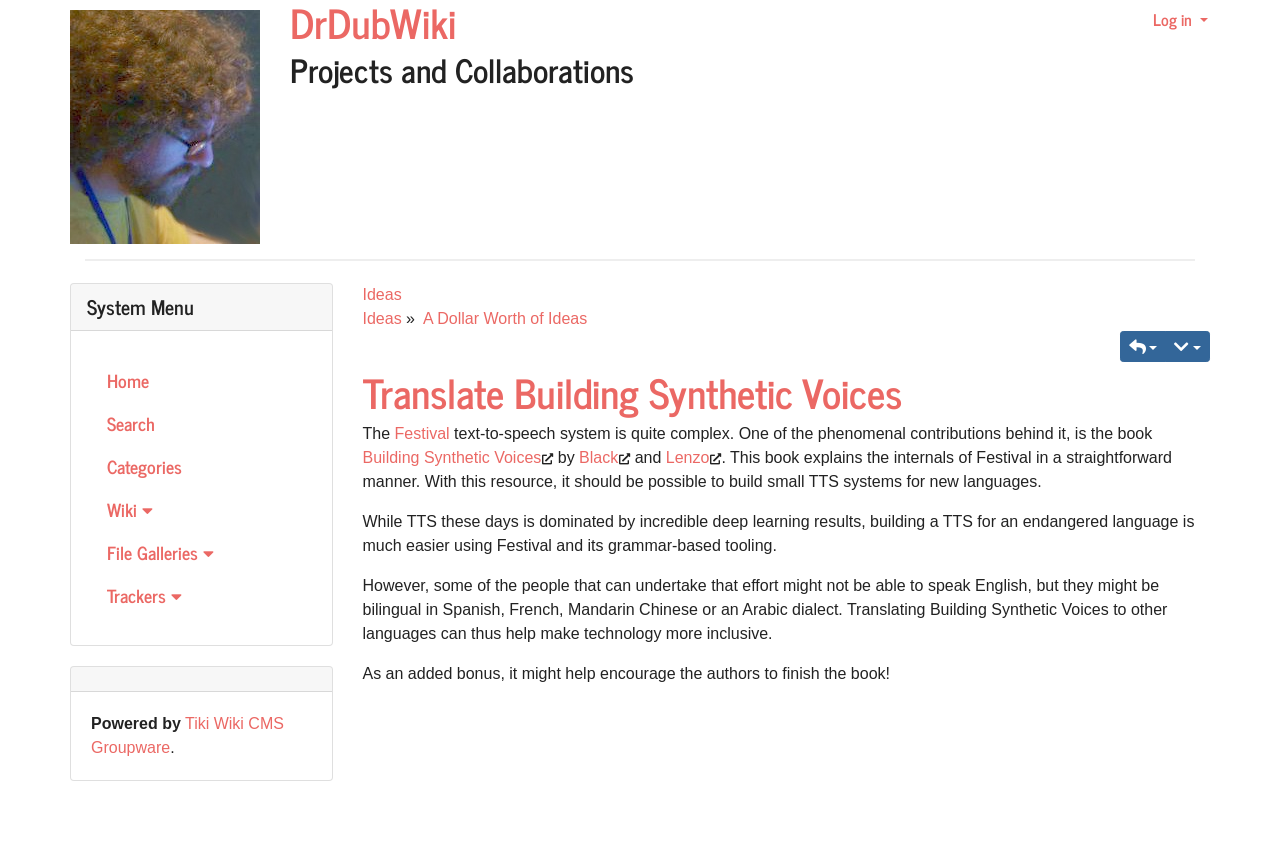Identify the bounding box coordinates for the element that needs to be clicked to fulfill this instruction: "Translate Building Synthetic Voices". Provide the coordinates in the format of four float numbers between 0 and 1: [left, top, right, bottom].

[0.283, 0.432, 0.945, 0.484]